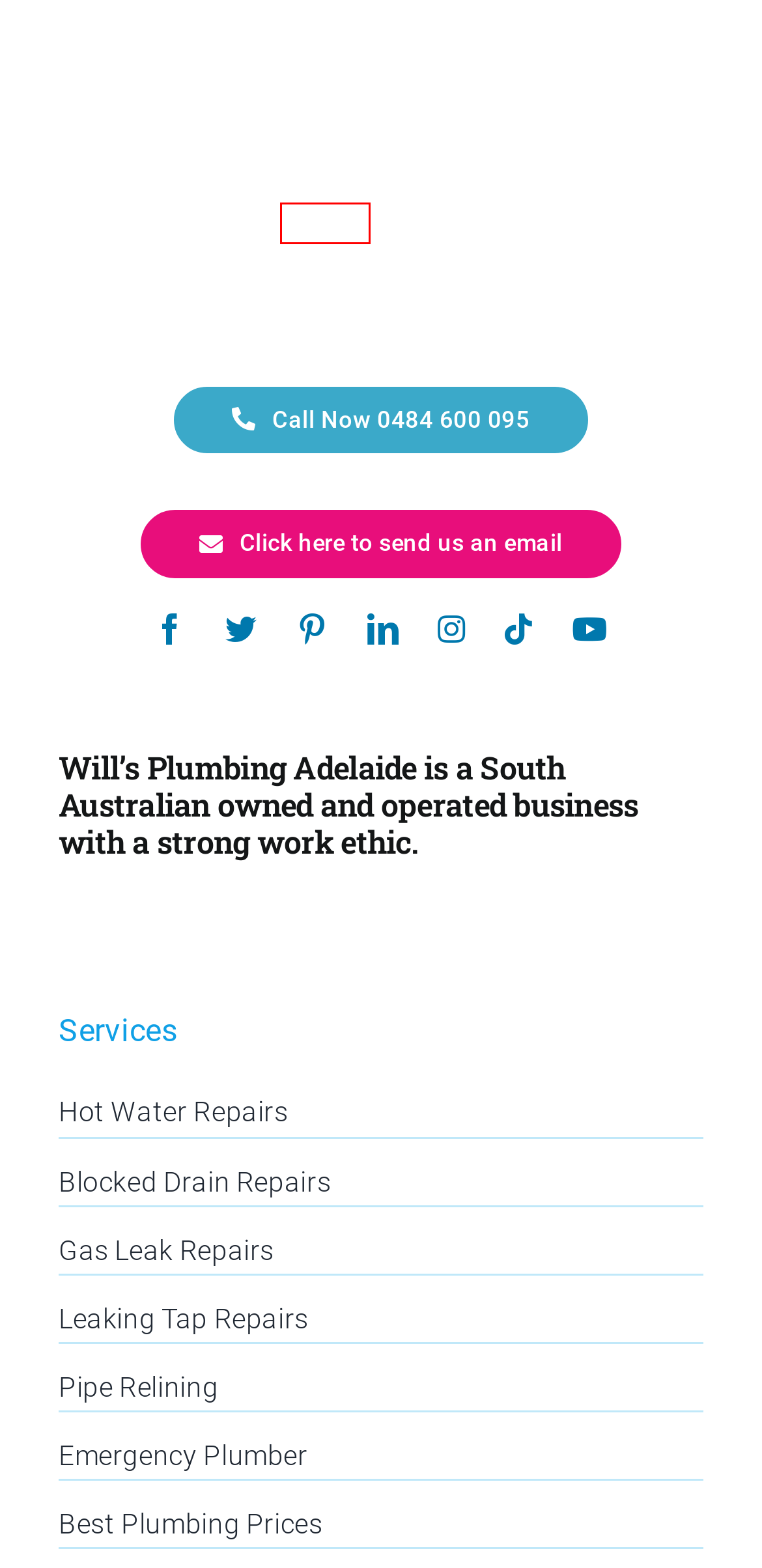Look at the given screenshot of a webpage with a red rectangle bounding box around a UI element. Pick the description that best matches the new webpage after clicking the element highlighted. The descriptions are:
A. Best Plumbing Prices in Adelaide | Wills Plumbing Adelaide
B. 24 Hour Emergency Plumber Adelaide - We are Open Day & Night
C. Gas Fitter In Adelaide - Gas Leak Repair & Installations
D. Pipe Relining Adelaide - Fix Drains With No Digging & Mess
E. Tap Repair & Installations In Adelaide - Open 24hrs - 7 Days
F. Blocked Drains Adelaide - Will's Plumbing Services Open 24/7
G. Hot Water Services In Adelaide - Will's Plumbing Adelaide
H. Privacy Policy - Local Plumber - Will's Plumbing Adelaide

E